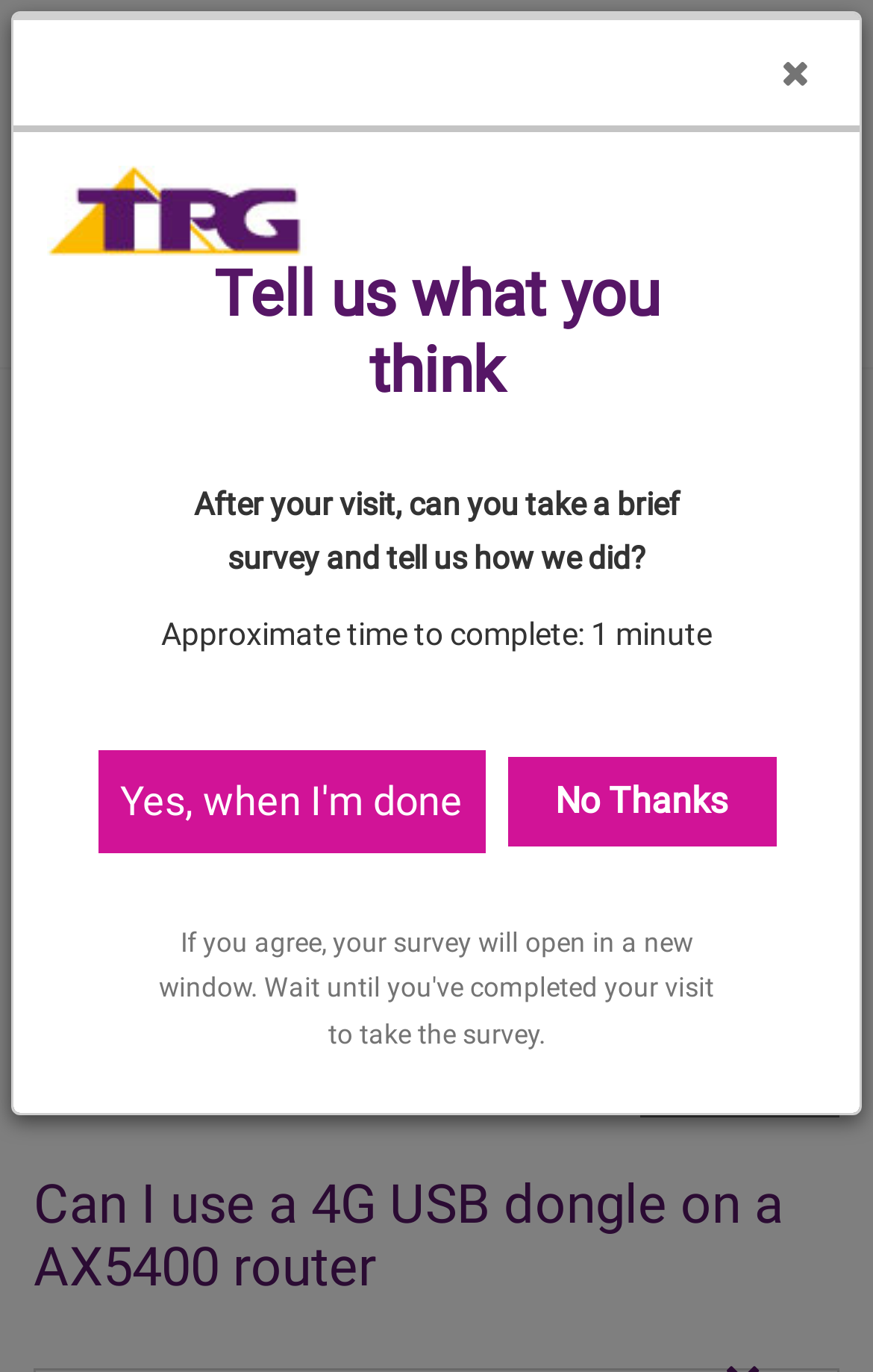Please determine the bounding box coordinates for the UI element described as: "title="Home"".

[0.162, 0.063, 0.469, 0.094]